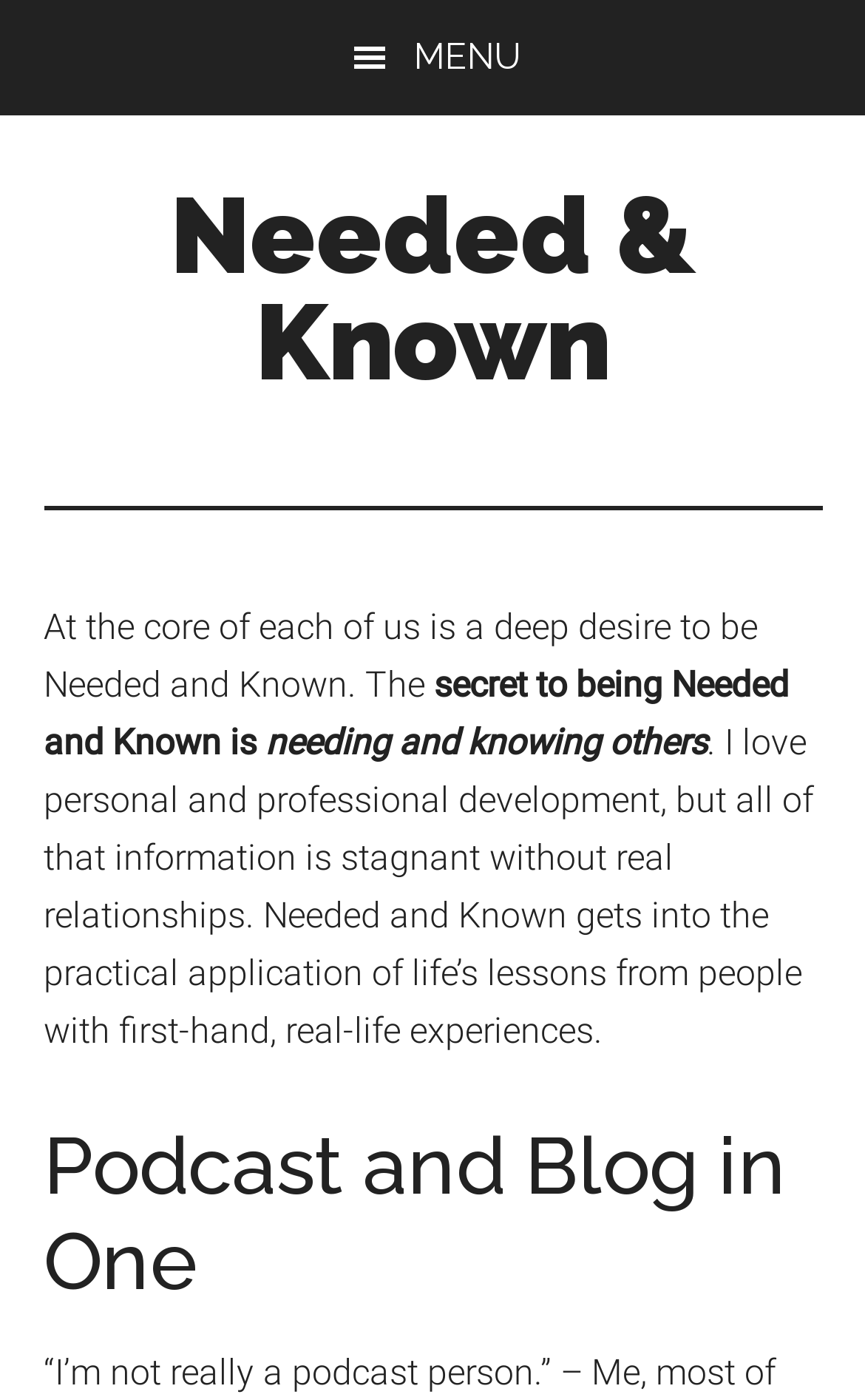Respond to the question below with a concise word or phrase:
What is the focus of the podcast?

Practical application of life's lessons